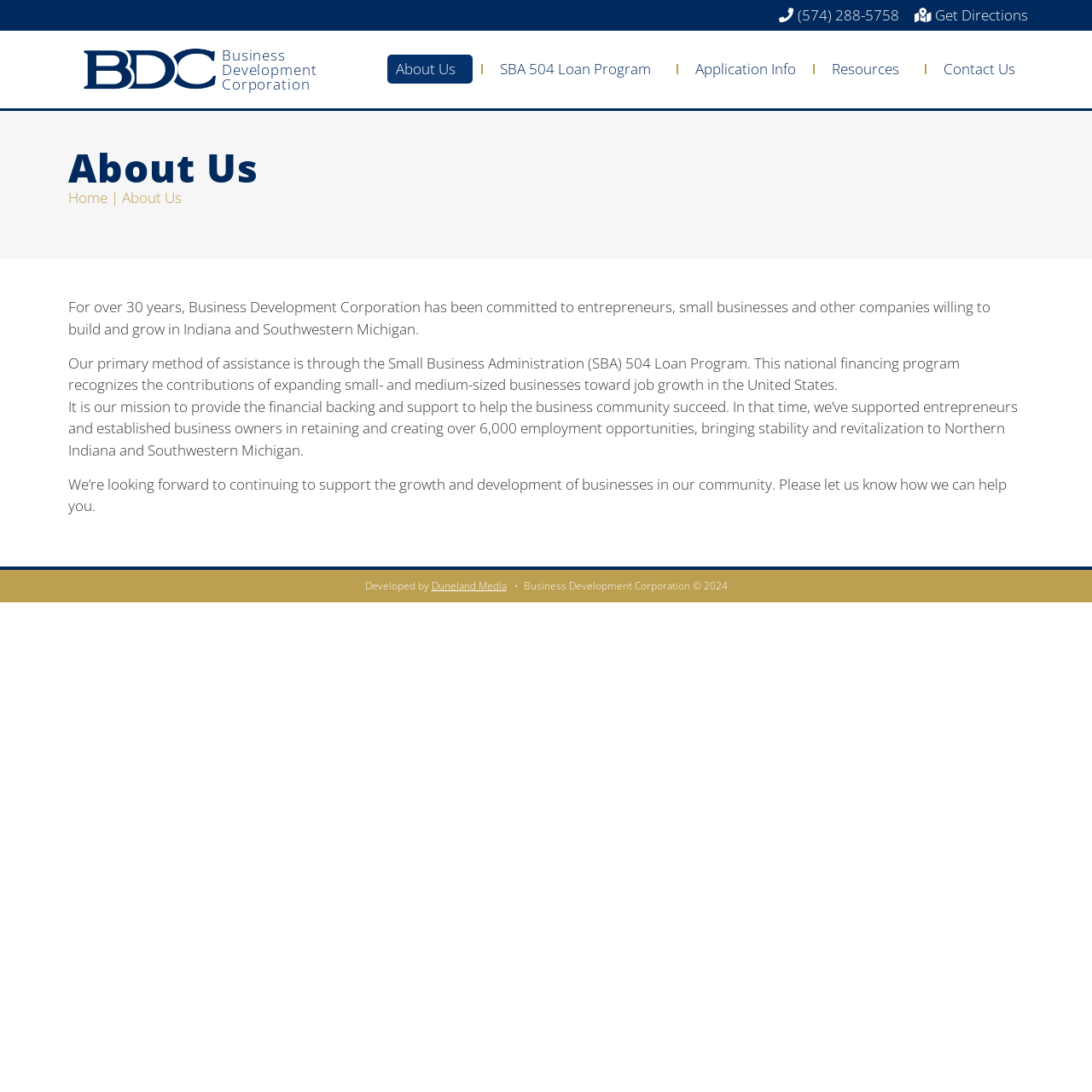Identify the bounding box coordinates of the clickable region to carry out the given instruction: "View application information".

[0.629, 0.05, 0.737, 0.077]